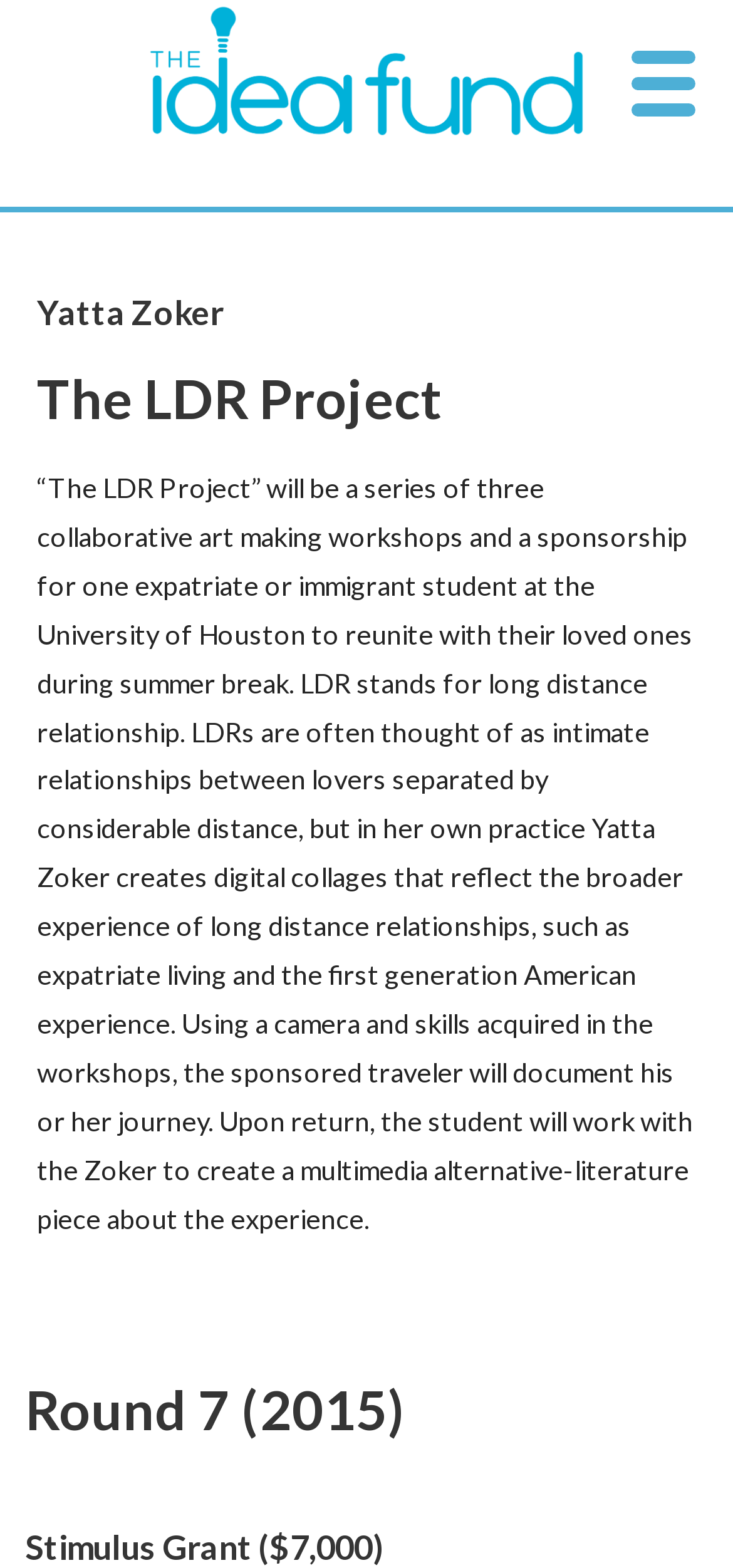What is the name of the artist?
Look at the screenshot and provide an in-depth answer.

The question asks for the name of the artist, which can be found in the heading element 'Yatta Zoker' with bounding box coordinates [0.051, 0.185, 0.949, 0.215]. This element is a direct child of the article element and is located near the top of the webpage.